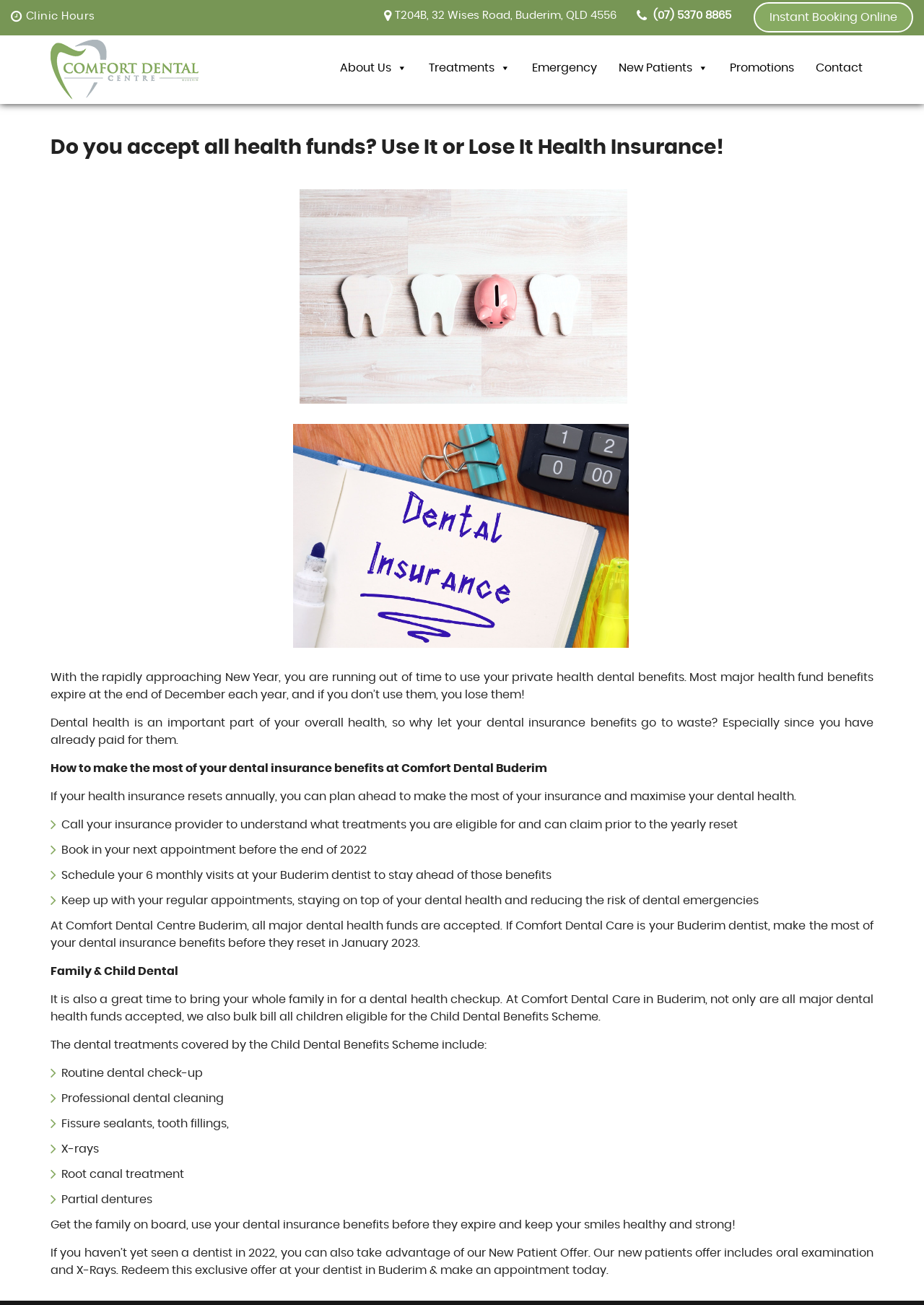Identify the bounding box for the UI element described as: "Instant Booking Online". Ensure the coordinates are four float numbers between 0 and 1, formatted as [left, top, right, bottom].

[0.816, 0.002, 0.988, 0.025]